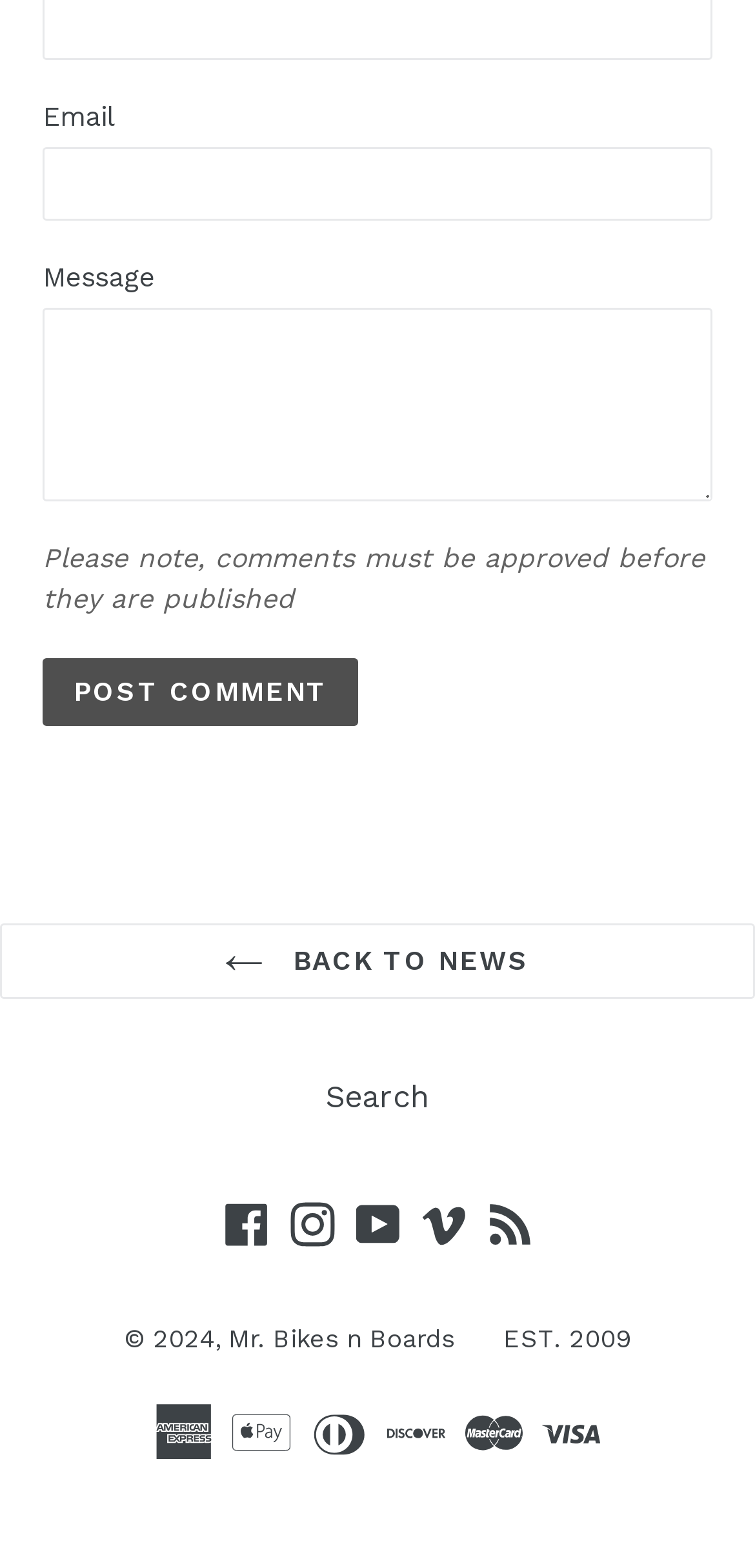Please identify the bounding box coordinates of the region to click in order to complete the task: "Search". The coordinates must be four float numbers between 0 and 1, specified as [left, top, right, bottom].

[0.431, 0.687, 0.569, 0.711]